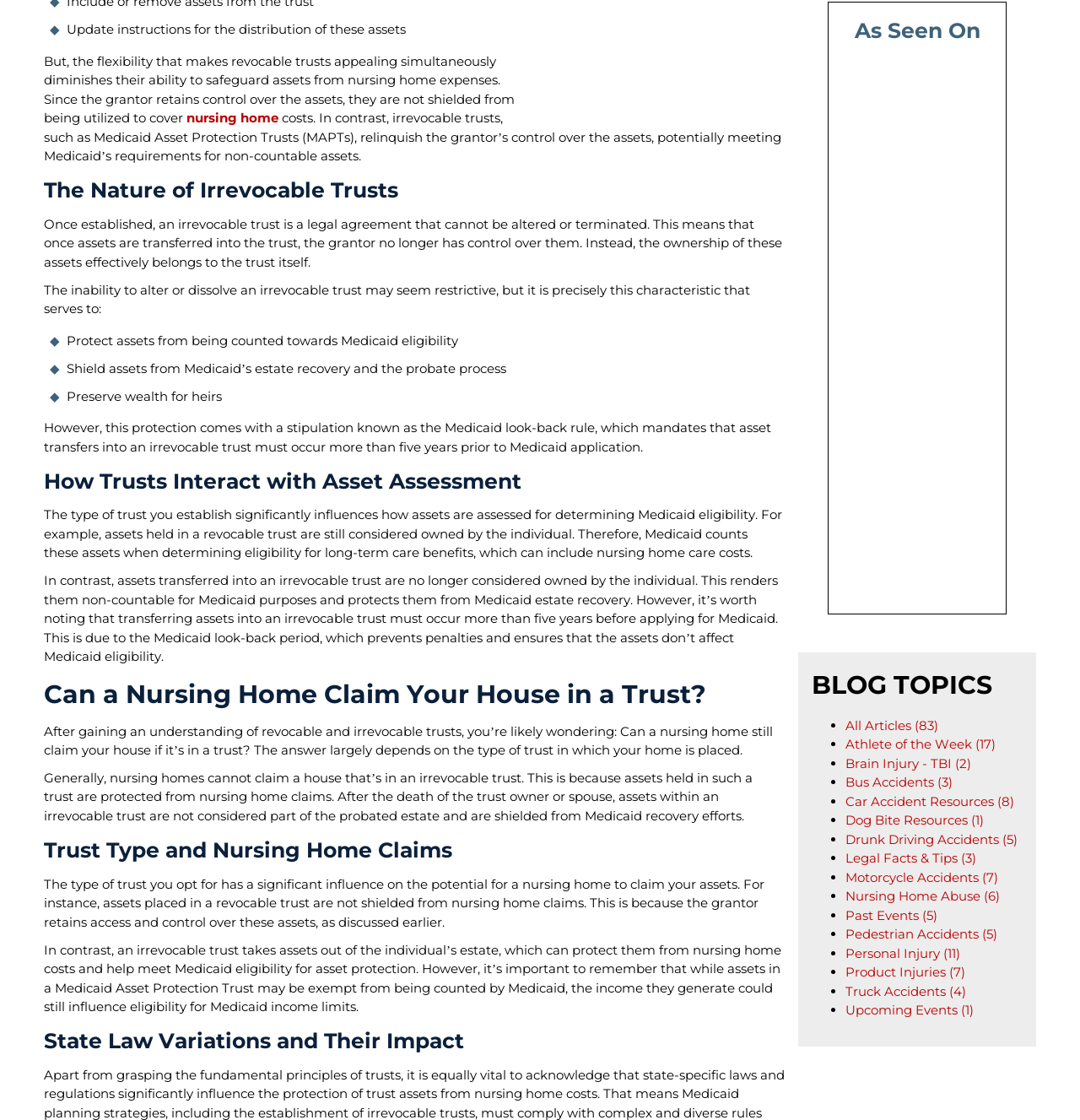Please identify the bounding box coordinates of the area that needs to be clicked to follow this instruction: "View 'All Articles'".

[0.783, 0.64, 0.869, 0.655]